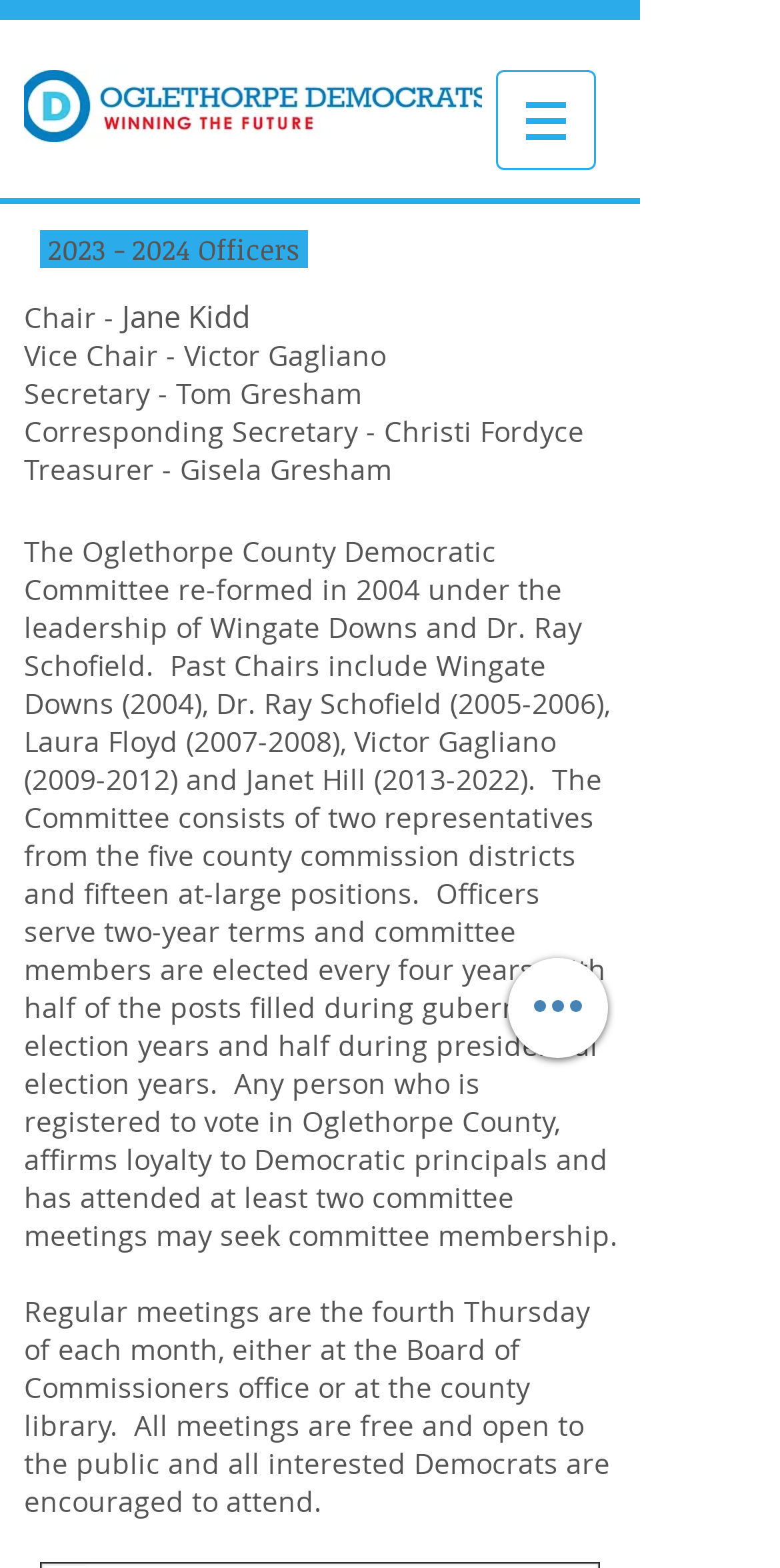Answer the question in a single word or phrase:
How many representatives are there from each county commission district?

Two